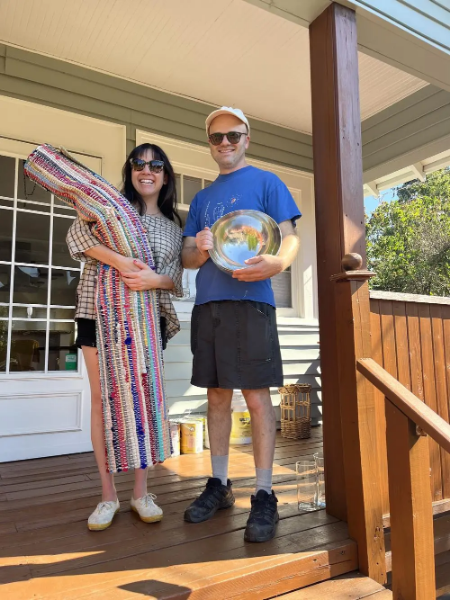What is the man showcasing?
Give a detailed response to the question by analyzing the screenshot.

The man is smiling as he showcases a shiny, round bowl, which is likely another treasure they found during their shopping spree.